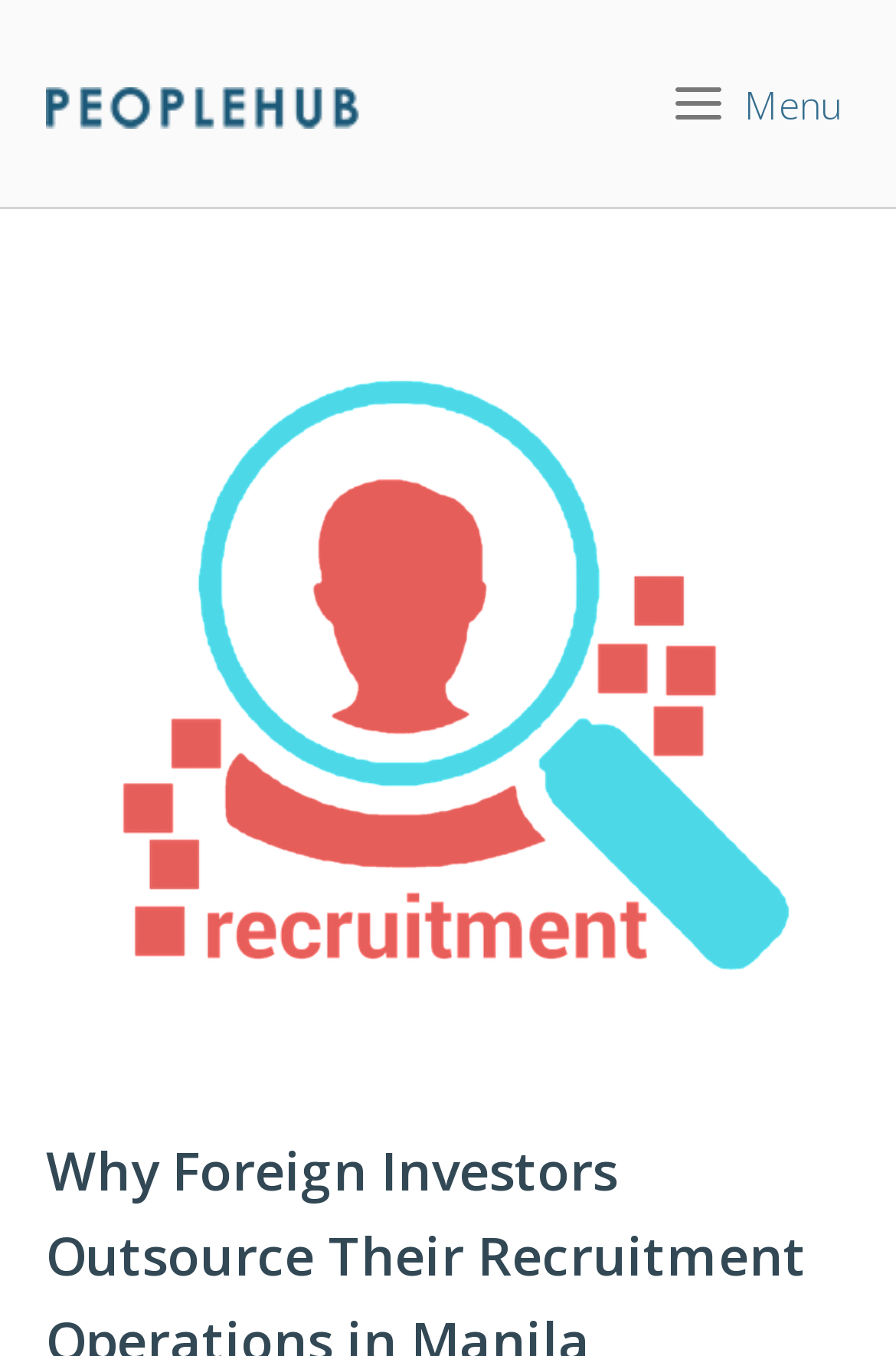Given the webpage screenshot and the description, determine the bounding box coordinates (top-left x, top-left y, bottom-right x, bottom-right y) that define the location of the UI element matching this description: Home

[0.051, 0.058, 0.408, 0.092]